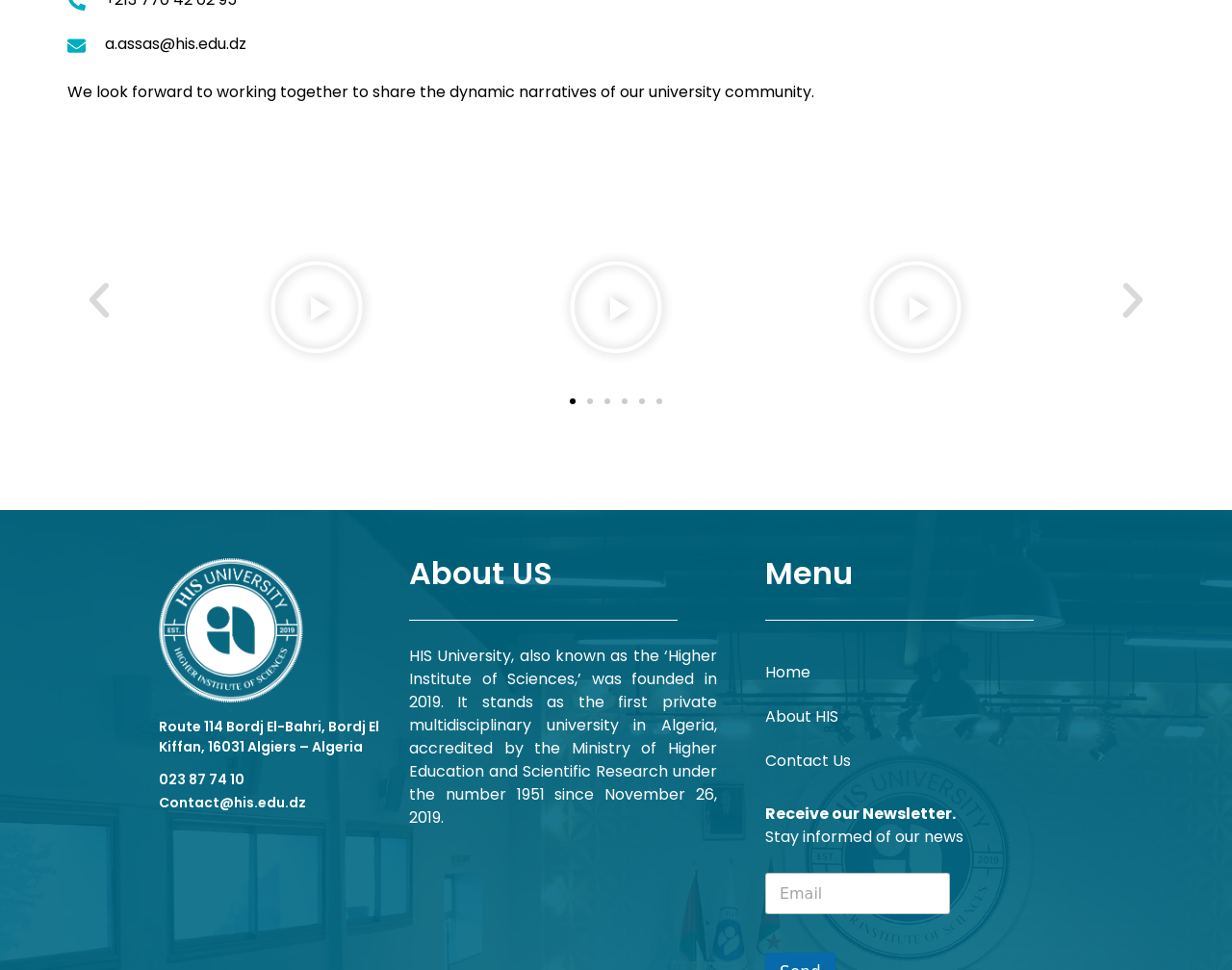Please find the bounding box coordinates of the element that you should click to achieve the following instruction: "Click on the permalink". The coordinates should be presented as four float numbers between 0 and 1: [left, top, right, bottom].

None